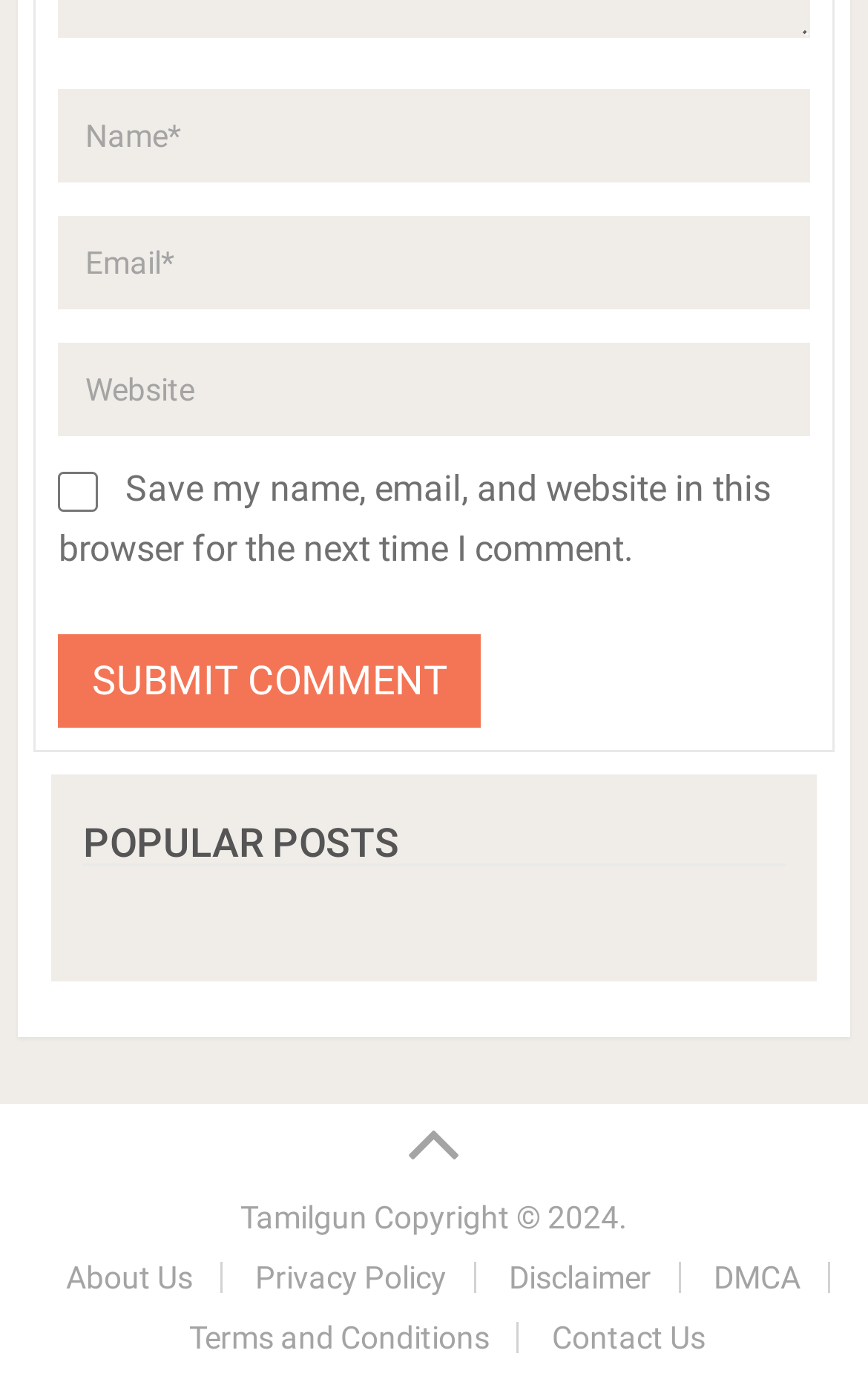Please provide a one-word or short phrase answer to the question:
How many textboxes are there?

3